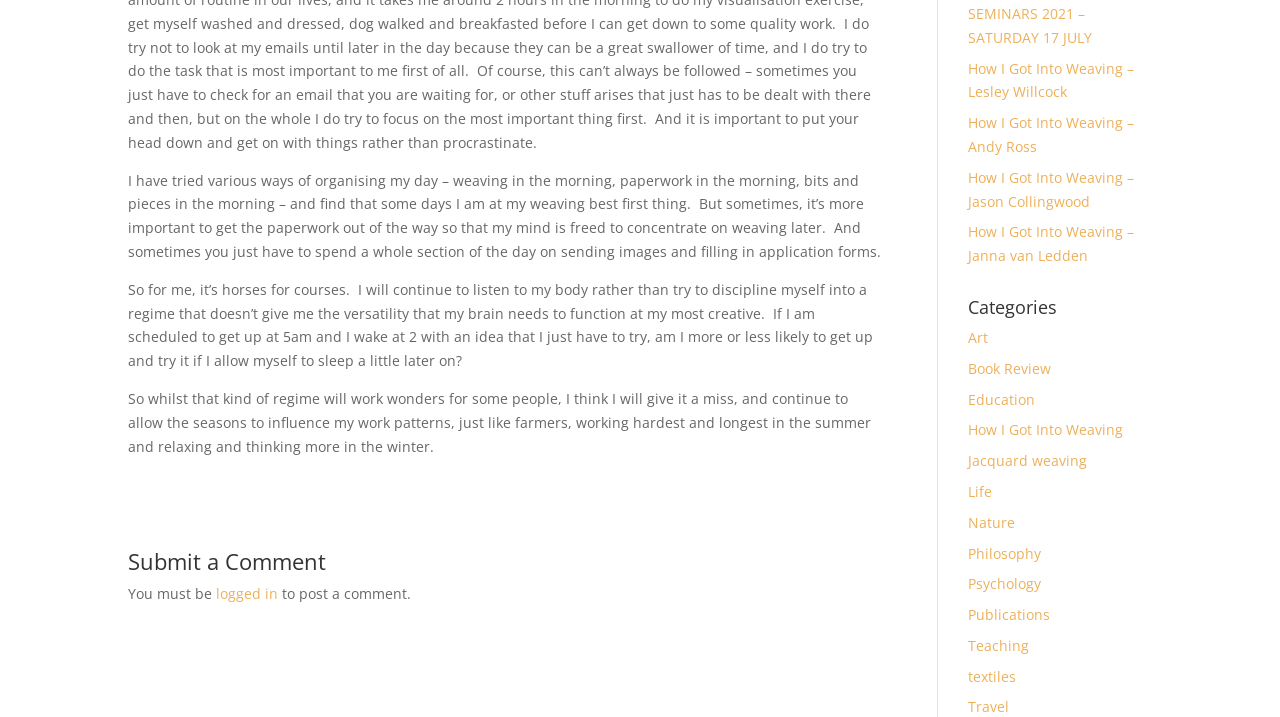Identify the bounding box coordinates for the UI element that matches this description: "Jacquard weaving".

[0.756, 0.629, 0.849, 0.656]